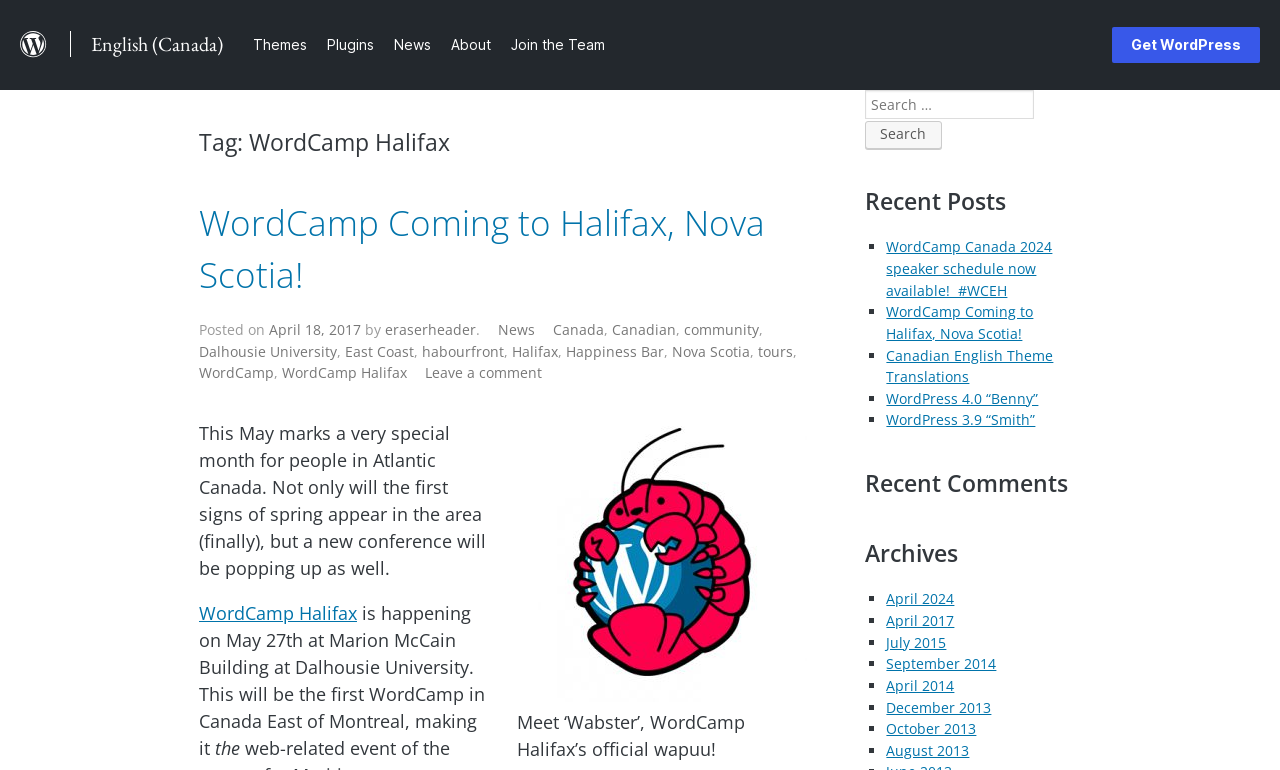Specify the bounding box coordinates of the region I need to click to perform the following instruction: "Leave a comment on WordCamp Coming to Halifax, Nova Scotia!". The coordinates must be four float numbers in the range of 0 to 1, i.e., [left, top, right, bottom].

[0.332, 0.472, 0.423, 0.497]